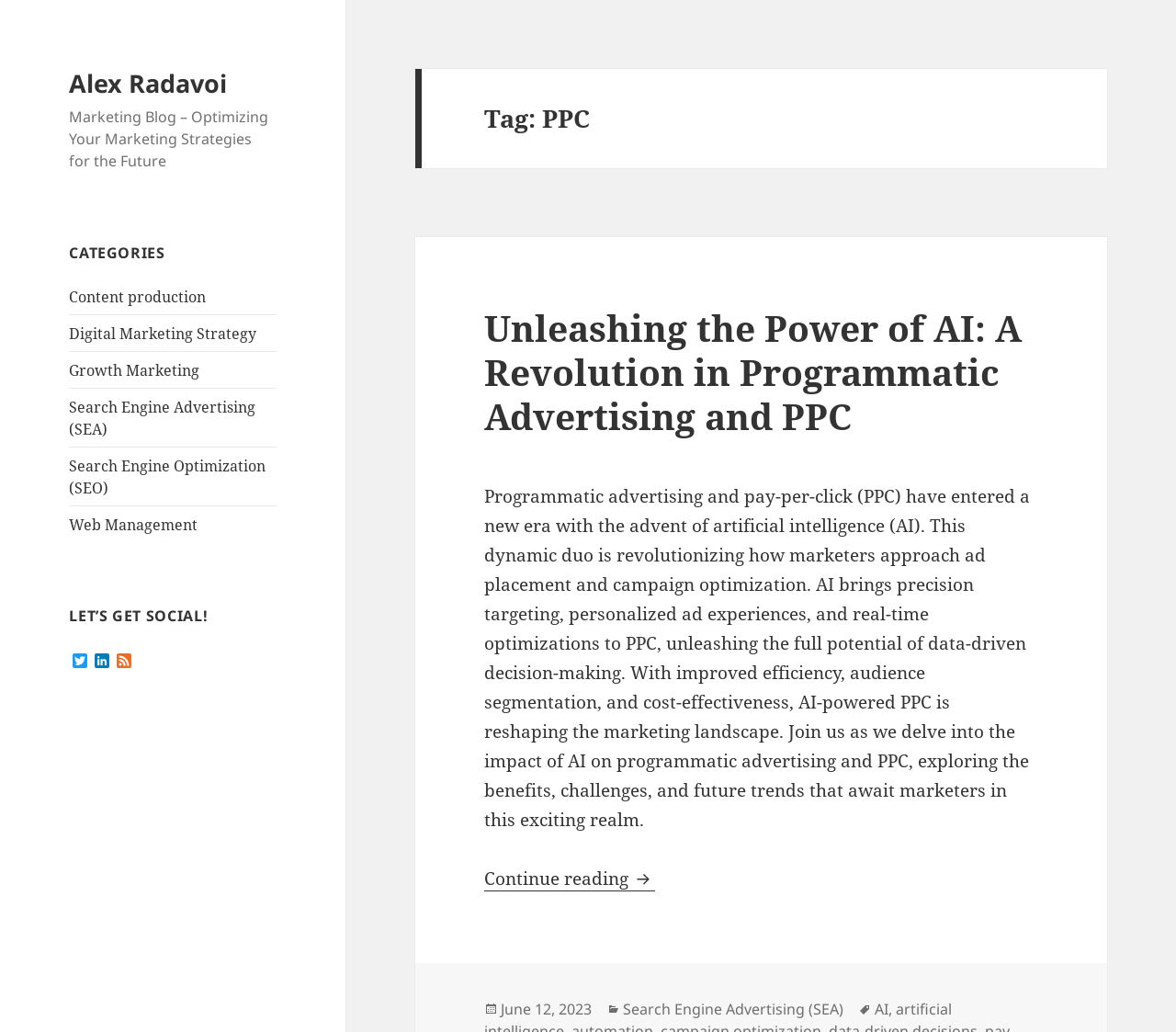Please identify the bounding box coordinates of the element's region that should be clicked to execute the following instruction: "Visit the 'Search Engine Advertising (SEA)' page". The bounding box coordinates must be four float numbers between 0 and 1, i.e., [left, top, right, bottom].

[0.53, 0.968, 0.717, 0.988]